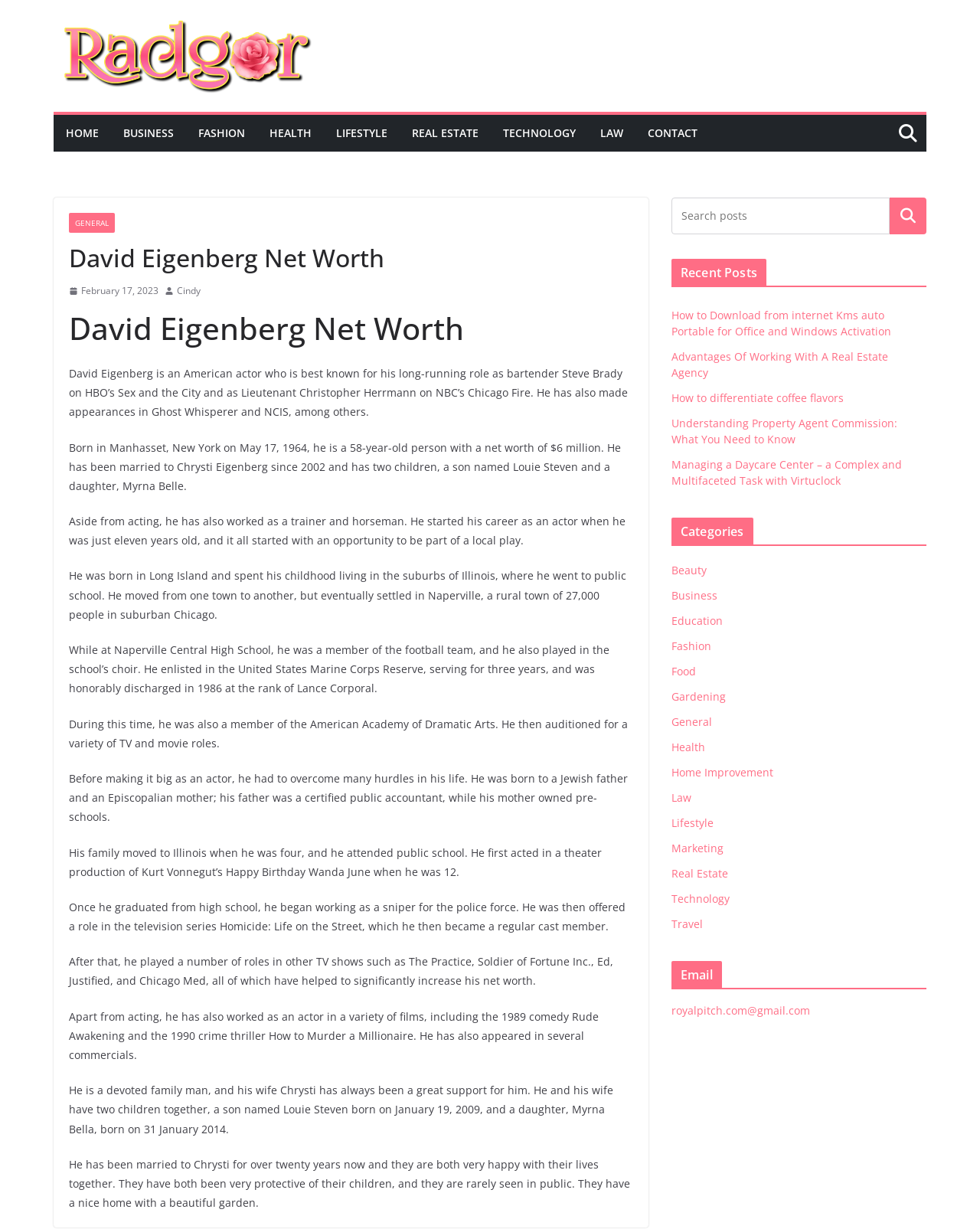Please predict the bounding box coordinates (top-left x, top-left y, bottom-right x, bottom-right y) for the UI element in the screenshot that fits the description: Home Improvement

[0.685, 0.622, 0.789, 0.634]